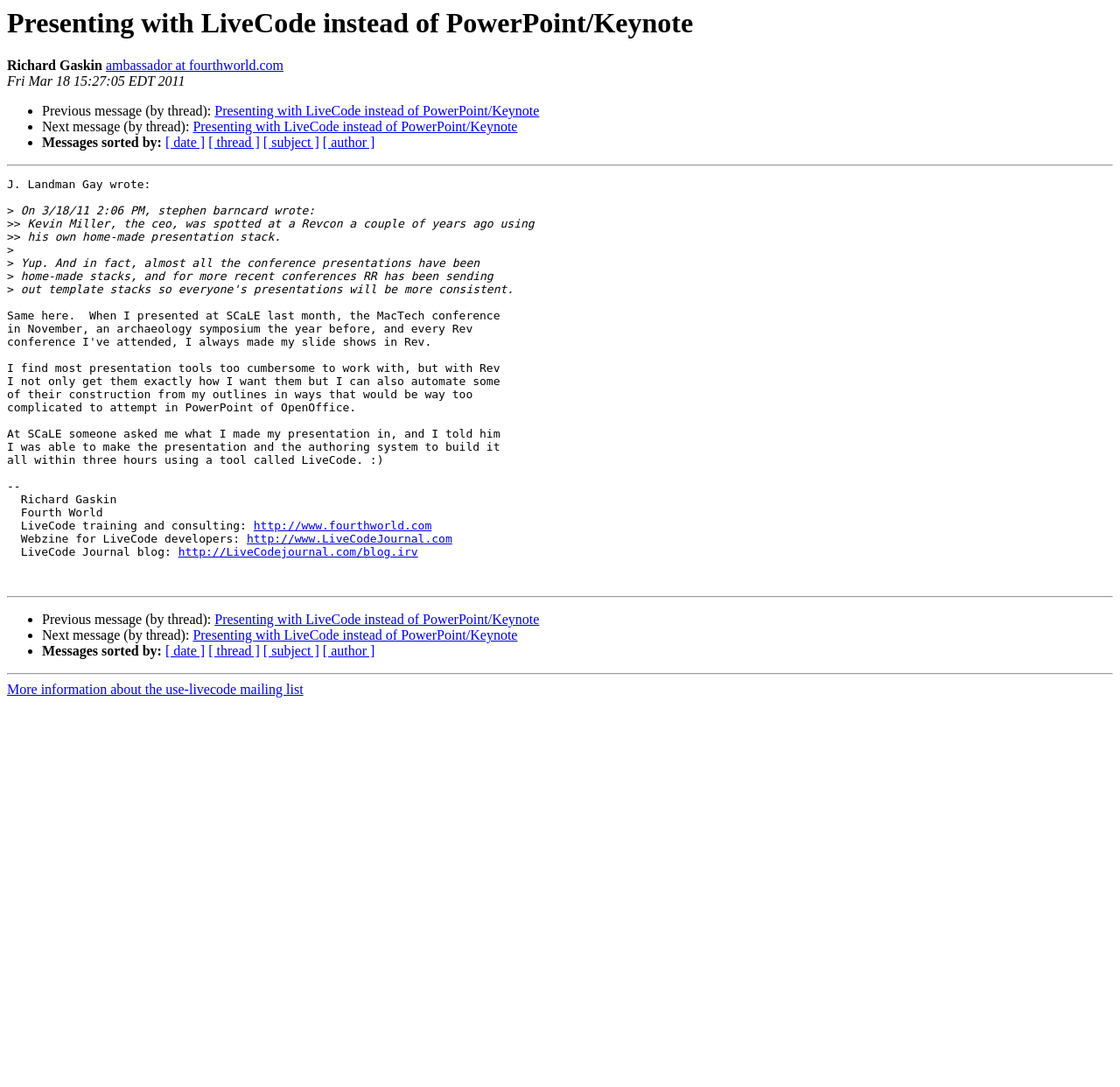Reply to the question with a single word or phrase:
What is the date of the message?

Fri Mar 18 15:27:05 EDT 2011